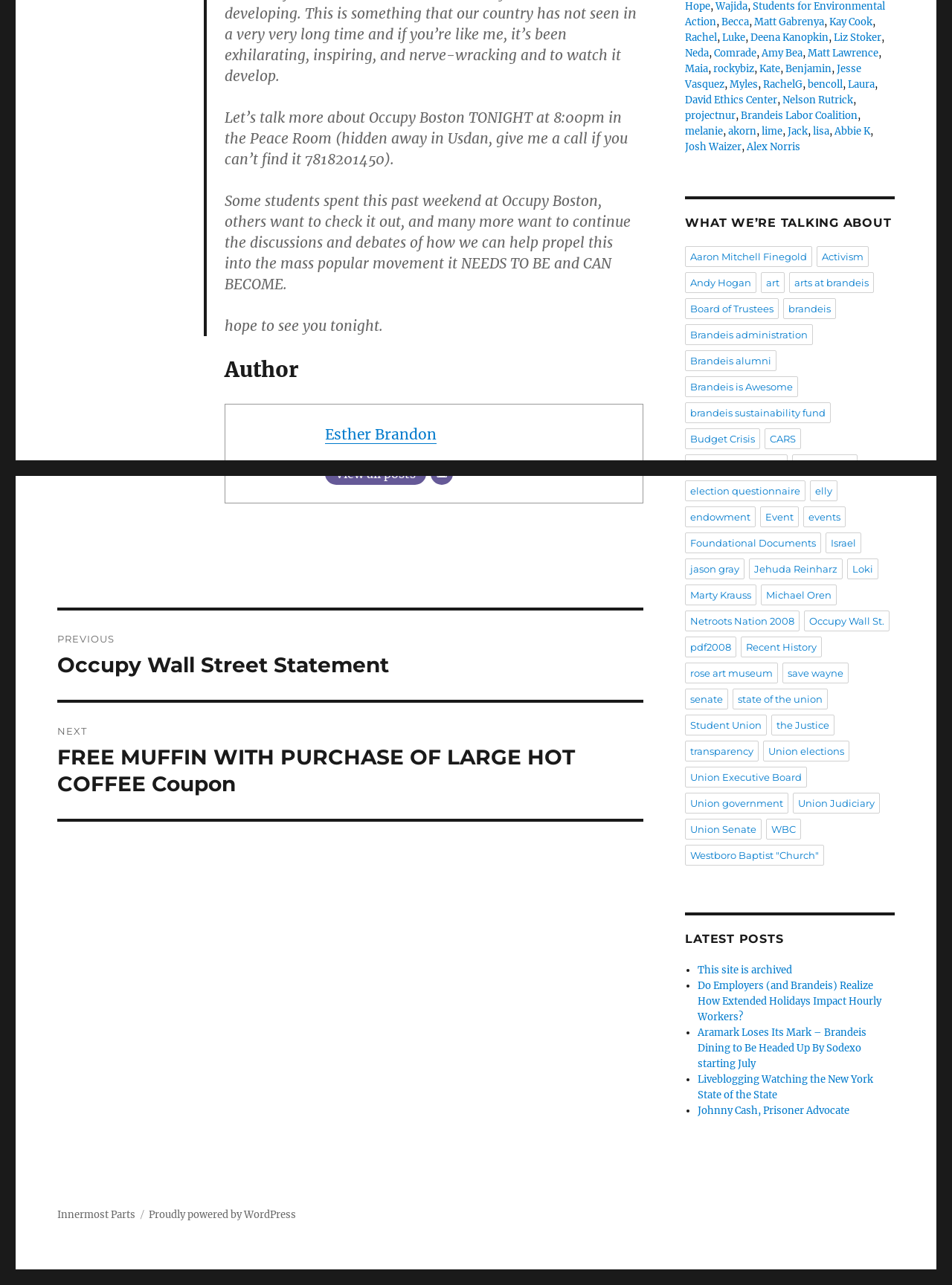Locate the bounding box coordinates for the element described below: "Netroots Nation 2008". The coordinates must be four float values between 0 and 1, formatted as [left, top, right, bottom].

[0.72, 0.475, 0.84, 0.491]